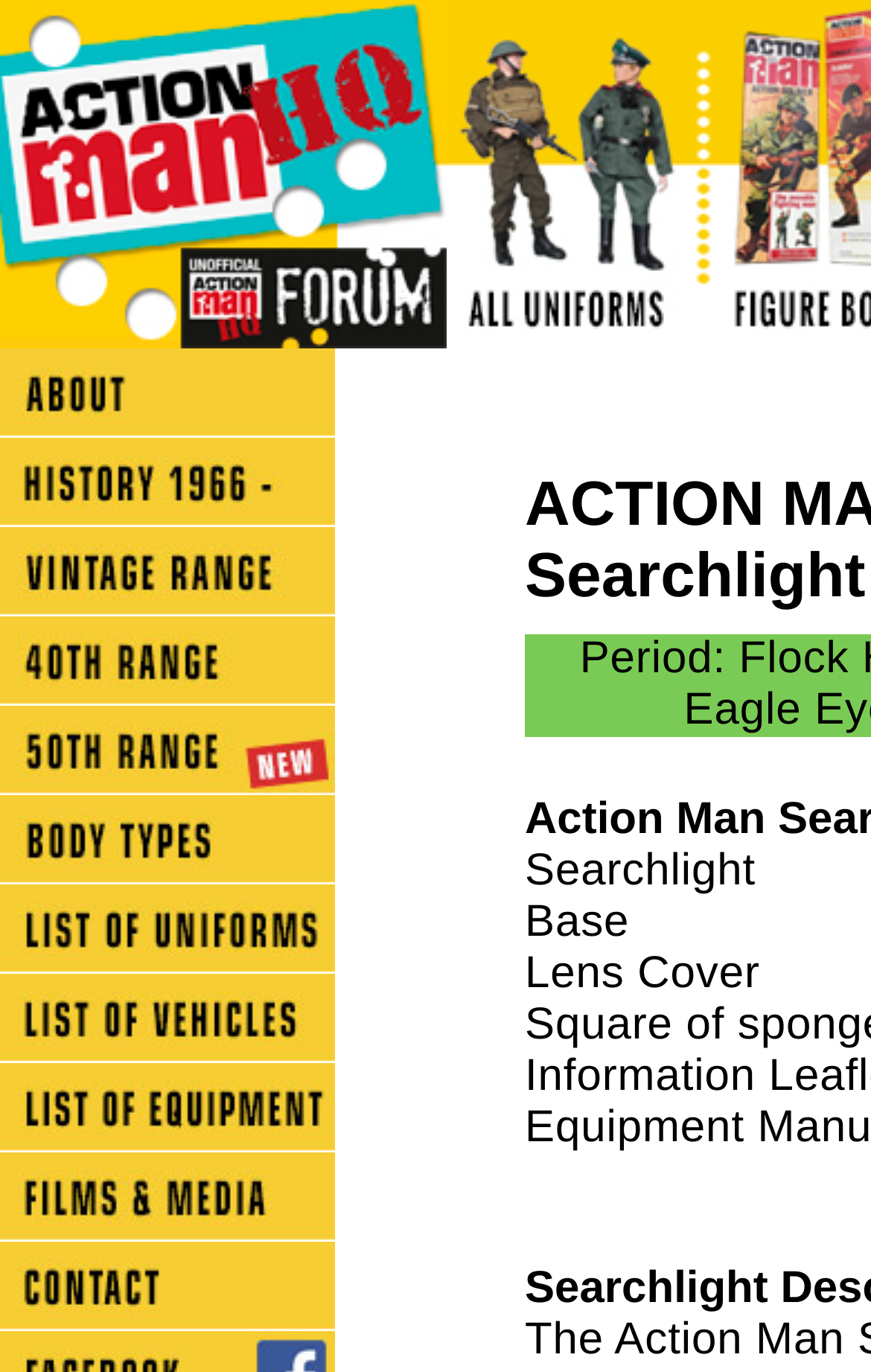Please give a concise answer to this question using a single word or phrase: 
What is the last link on the webpage?

FEEDBACK